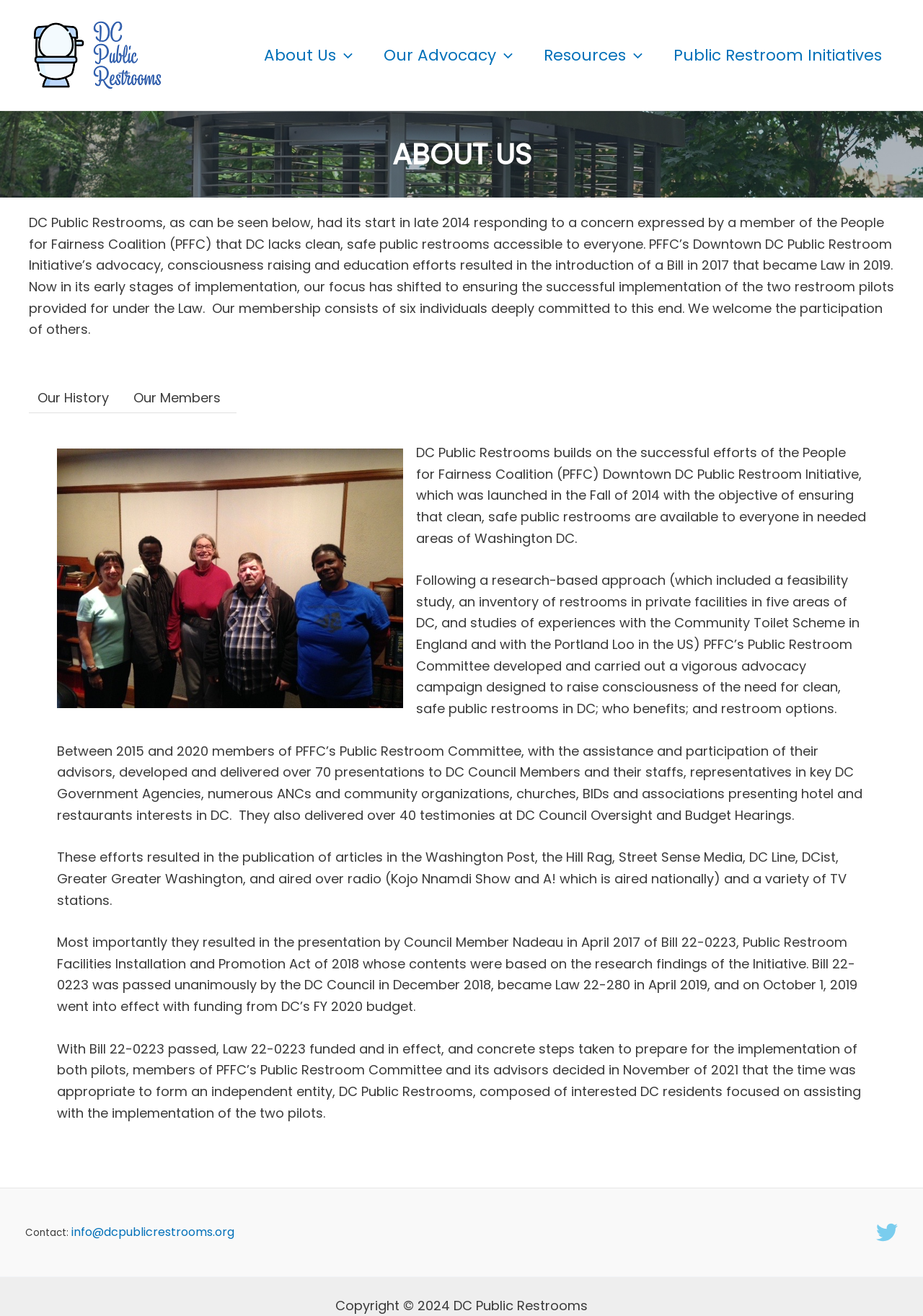Can you look at the image and give a comprehensive answer to the question:
How many presentations did PFFC's Public Restroom Committee deliver?

The webpage states that between 2015 and 2020, members of PFFC's Public Restroom Committee, with the assistance and participation of their advisors, developed and delivered over 70 presentations to DC Council Members and their staffs, representatives in key DC Government Agencies, numerous ANCs and community organizations, churches, BIDs and associations presenting hotel and restaurants interests in DC.